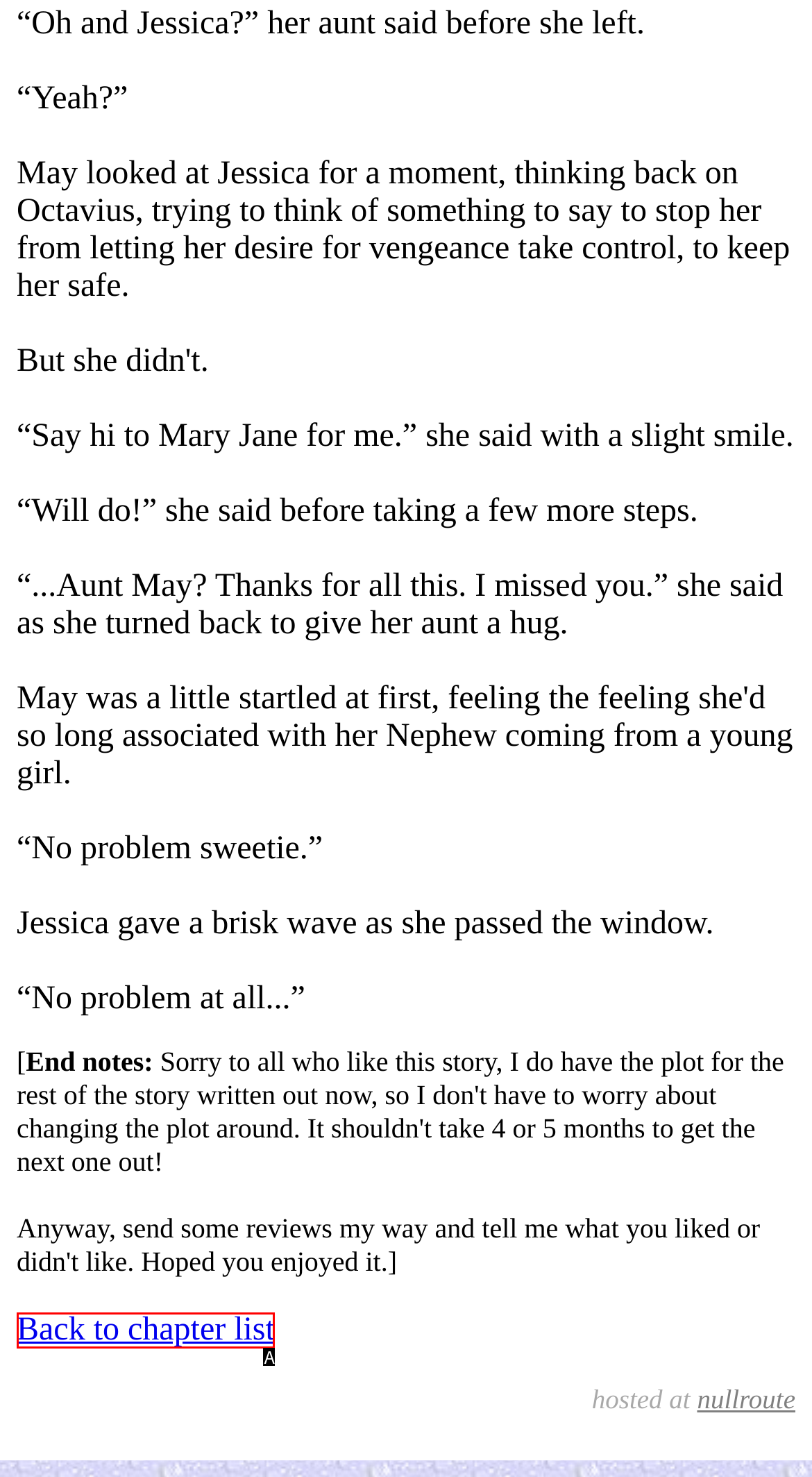Find the HTML element that matches the description: Back to chapter list. Answer using the letter of the best match from the available choices.

A